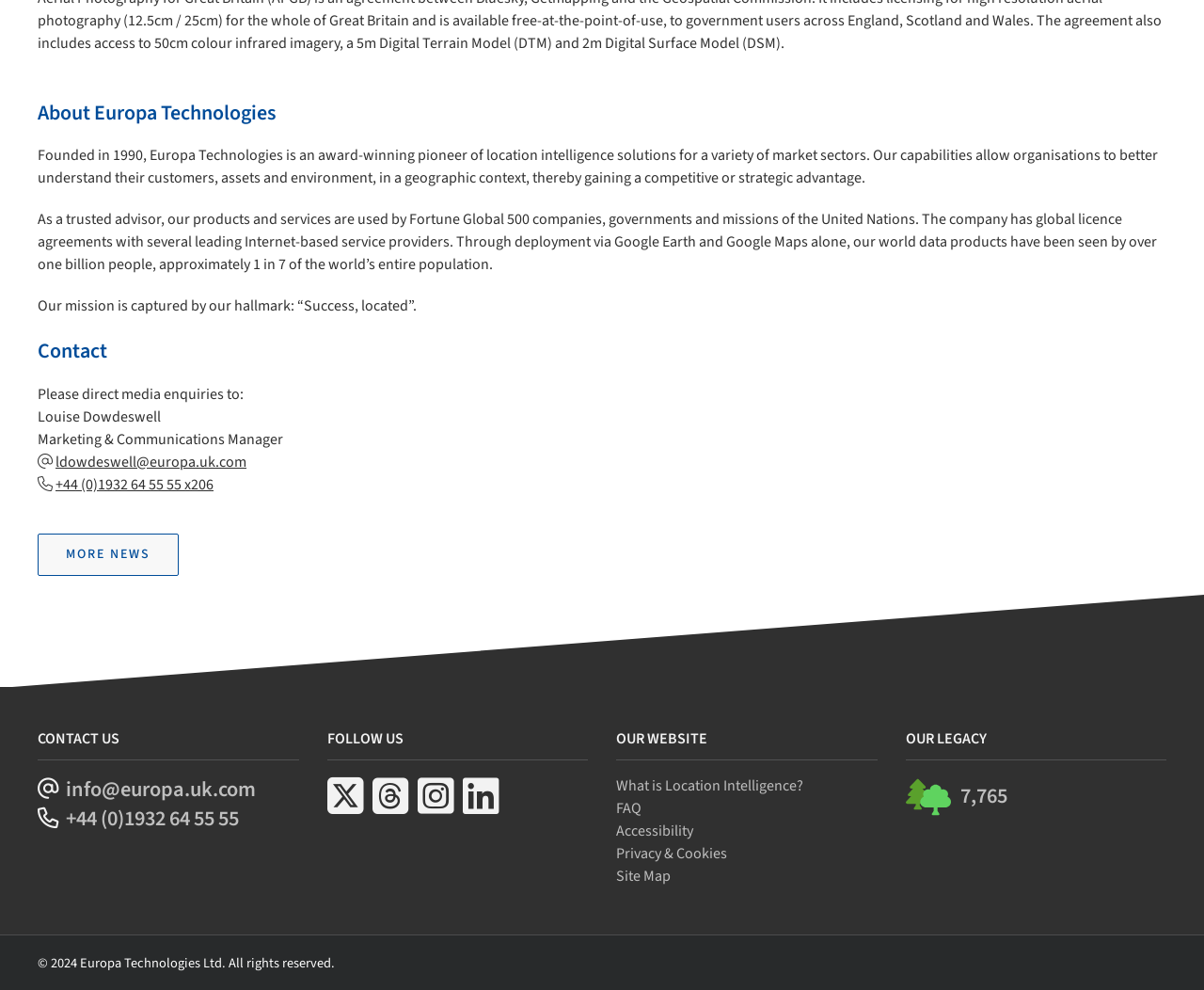What is the company's mission?
Provide a detailed answer to the question using information from the image.

The company's mission is captured by its hallmark, which is 'Success, located', as stated in the StaticText element with ID 440.